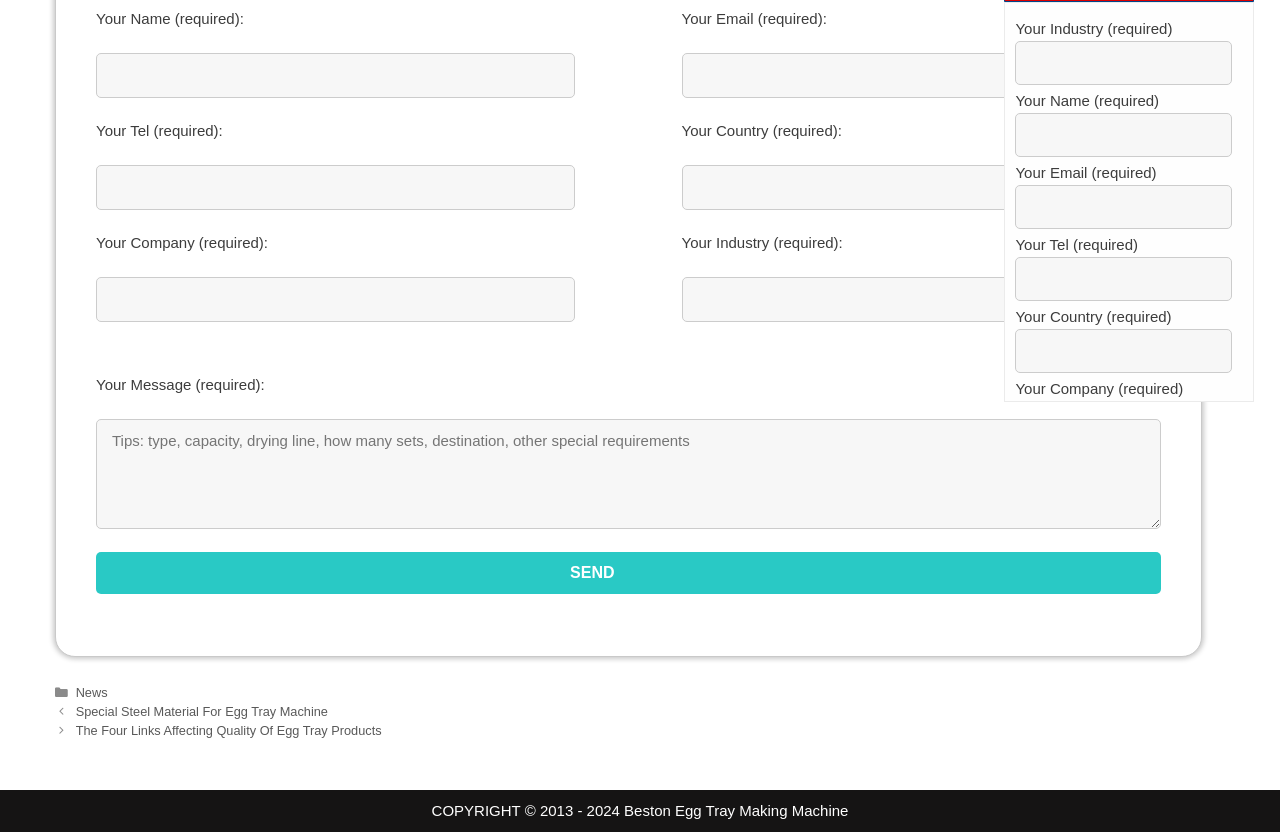Can you find the bounding box coordinates for the element that needs to be clicked to execute this instruction: "Fill in your company information"? The coordinates should be given as four float numbers between 0 and 1, i.e., [left, top, right, bottom].

[0.075, 0.333, 0.449, 0.386]